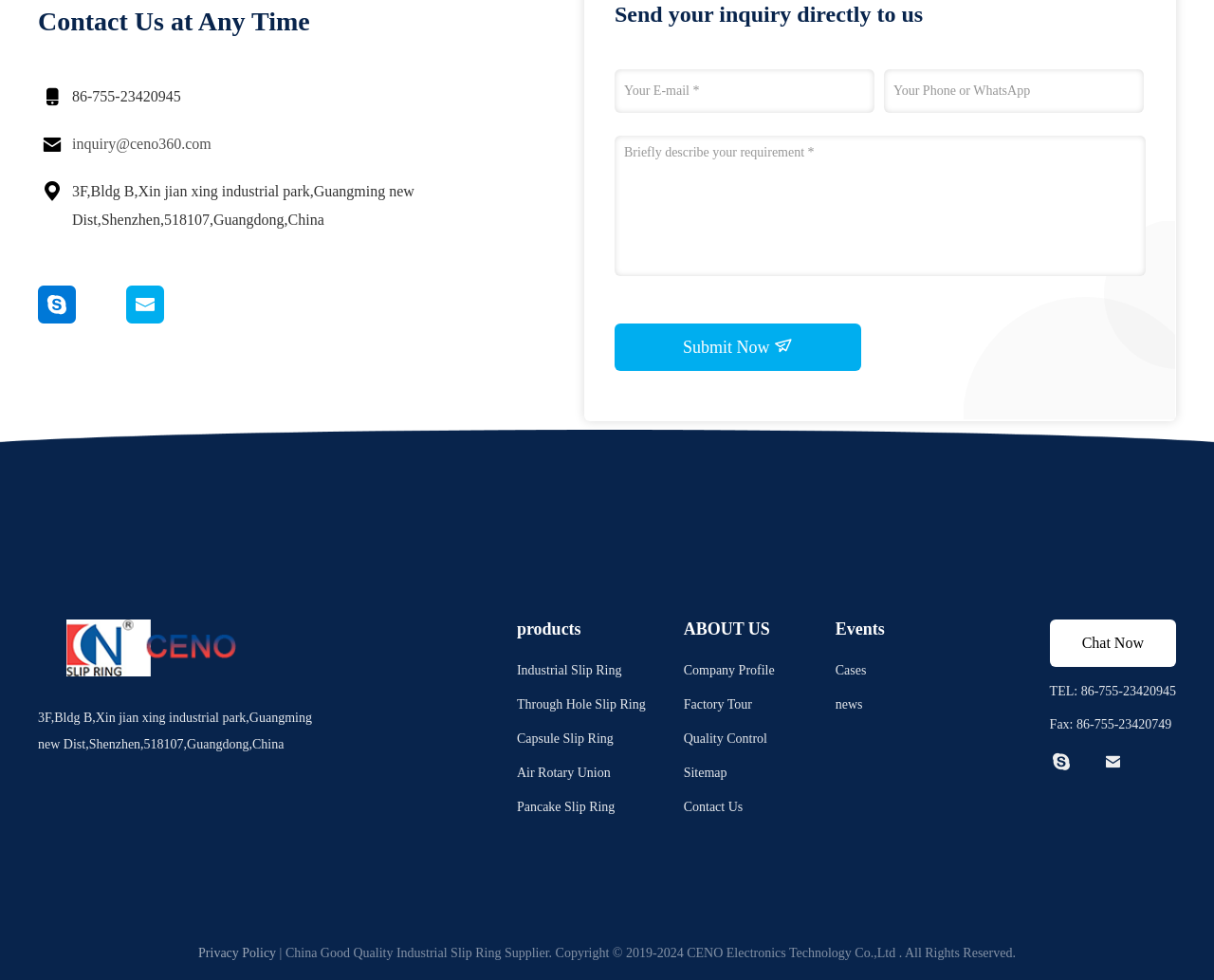Using the format (top-left x, top-left y, bottom-right x, bottom-right y), provide the bounding box coordinates for the described UI element. All values should be floating point numbers between 0 and 1: Factory Tour

[0.563, 0.707, 0.657, 0.732]